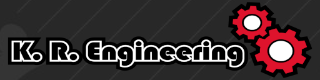With reference to the screenshot, provide a detailed response to the question below:
What is the focus of K.R. Engineering?

The caption states that the company focuses on enhancing player experiences in virtual environments, particularly within gaming platforms like Second Life, which suggests that K.R. Engineering is committed to improving the gaming experience for players.